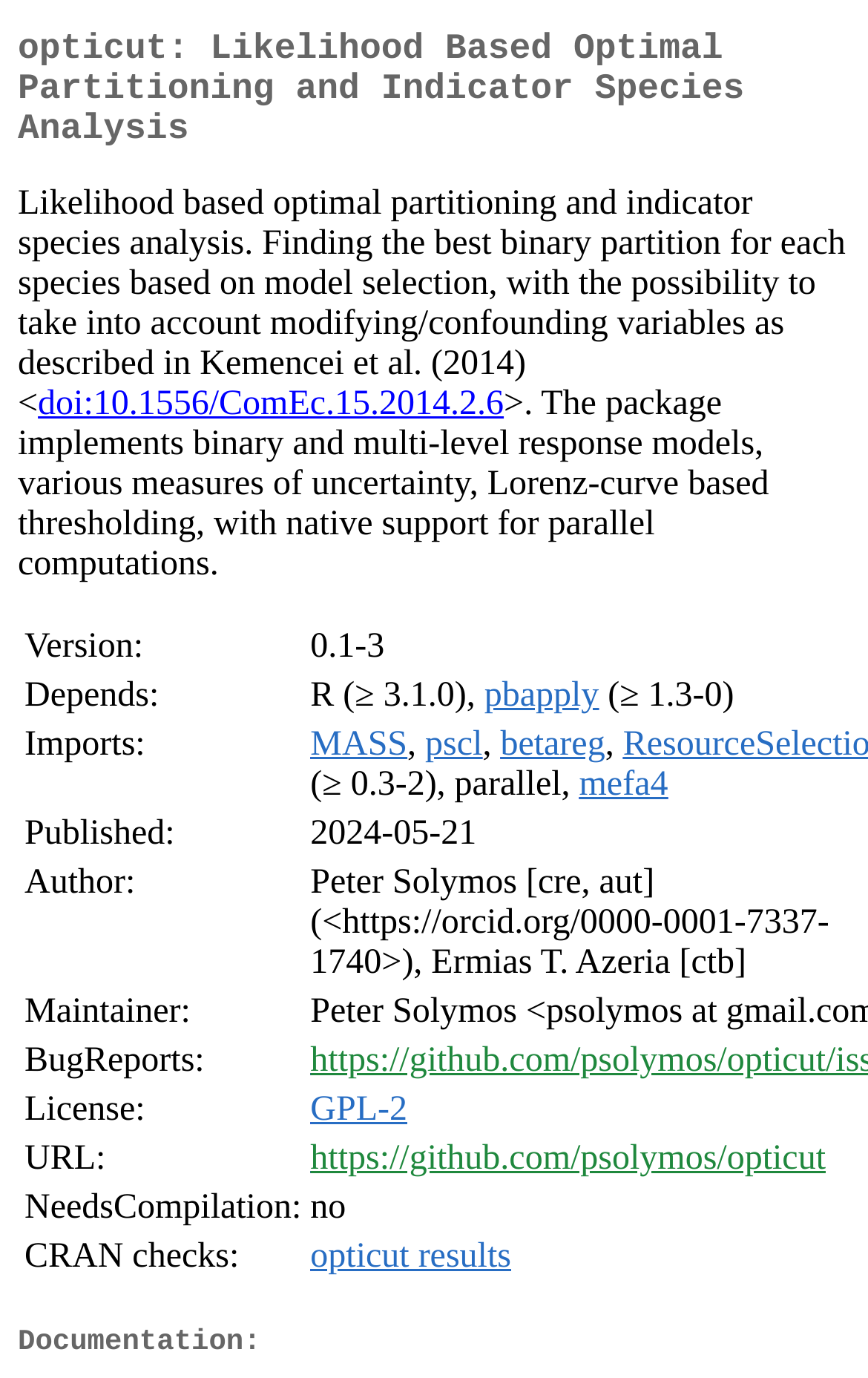What is the URL of the package?
Answer the question with a thorough and detailed explanation.

The URL of the package is mentioned in the 'URL' section, which is a LayoutTableCell element, and it is linked to 'https://github.com/psolymos/opticut'.